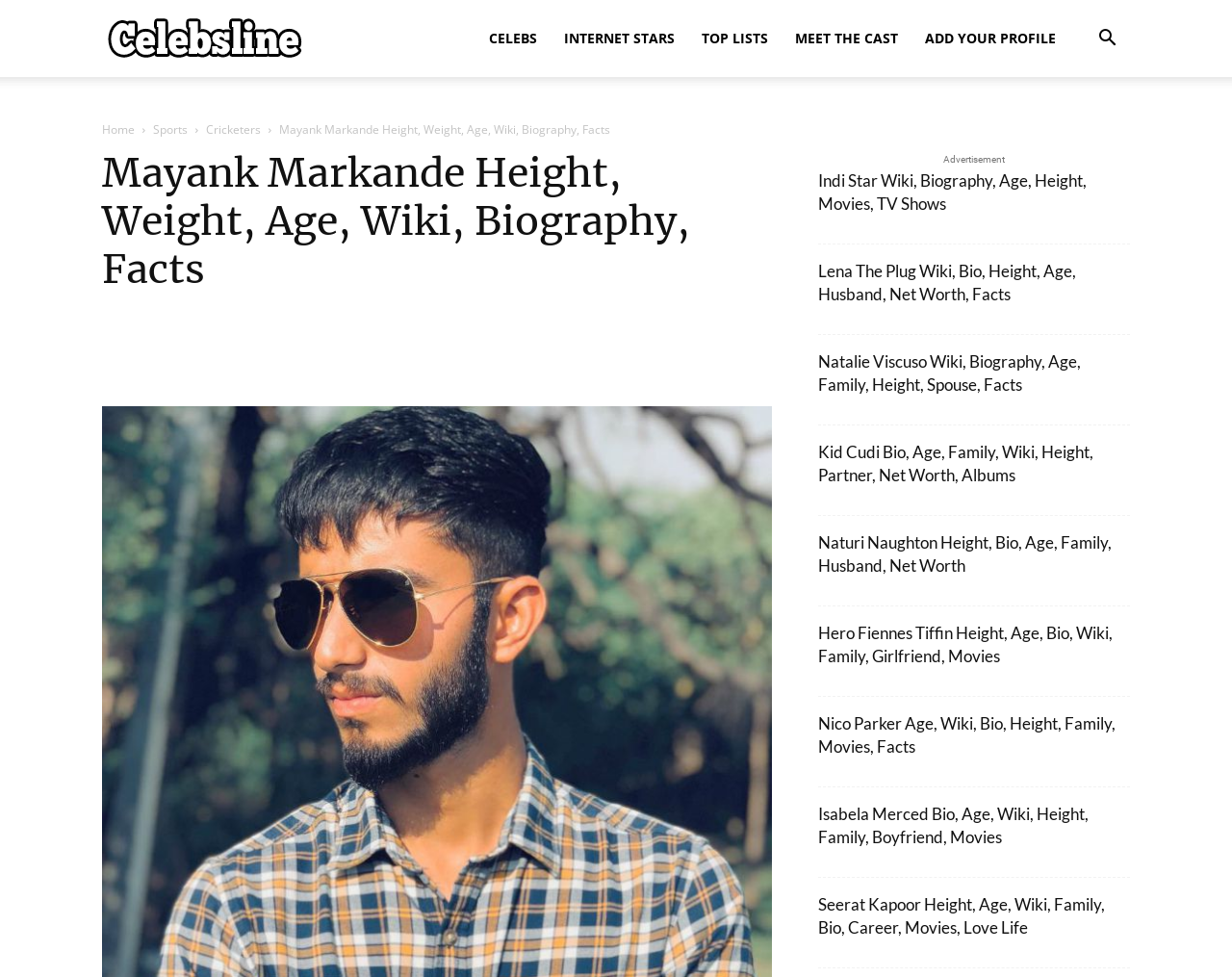Reply to the question below using a single word or brief phrase:
How many social media links are available on this webpage?

5